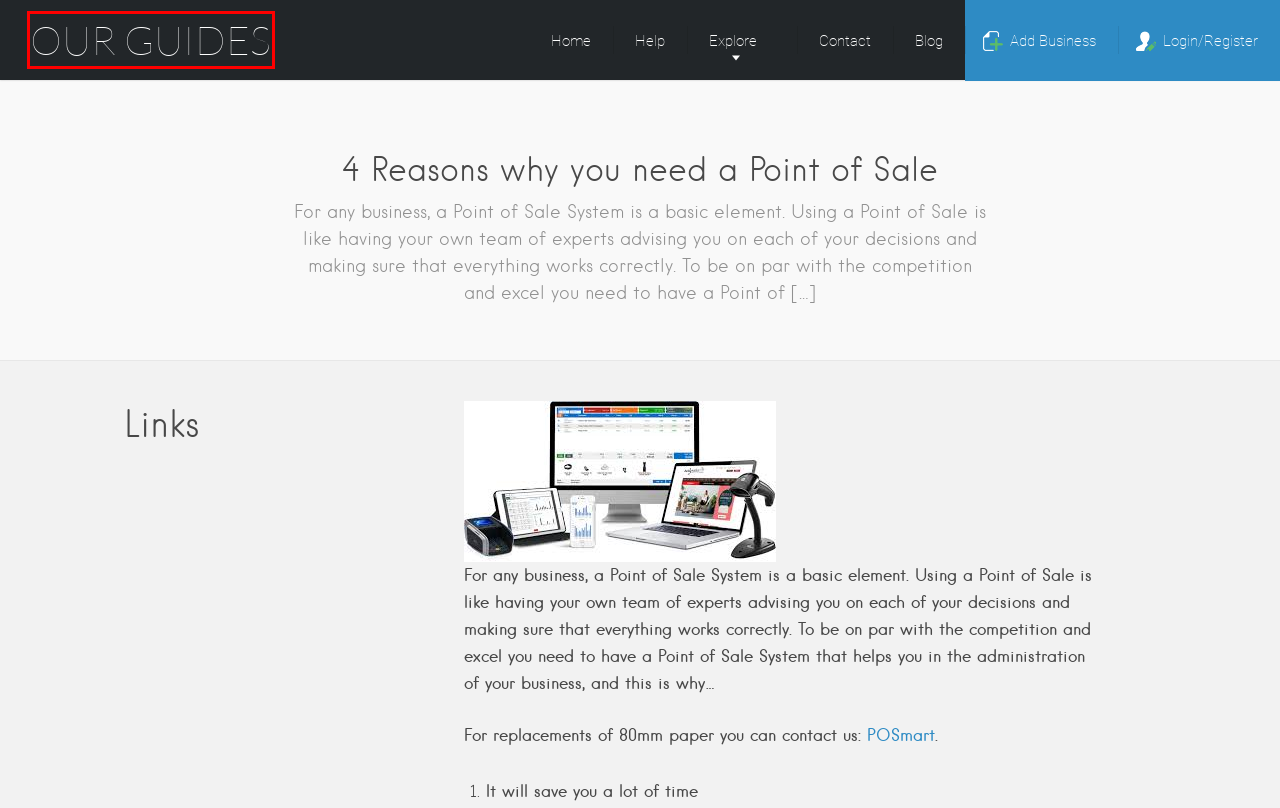You have been given a screenshot of a webpage with a red bounding box around a UI element. Select the most appropriate webpage description for the new webpage that appears after clicking the element within the red bounding box. The choices are:
A. Help - Our Guides
B. Contact - Our Guides
C. Add Your Listing - Our Guides
D. Our Guides: Australia #1 Directory Listing Website, Review Businesses
E. Explore All Listings • Listable
F. Tips & Articles - Our Guides
G. Explore - Our Guides
H. Log In ‹ Our Guides — WordPress

D